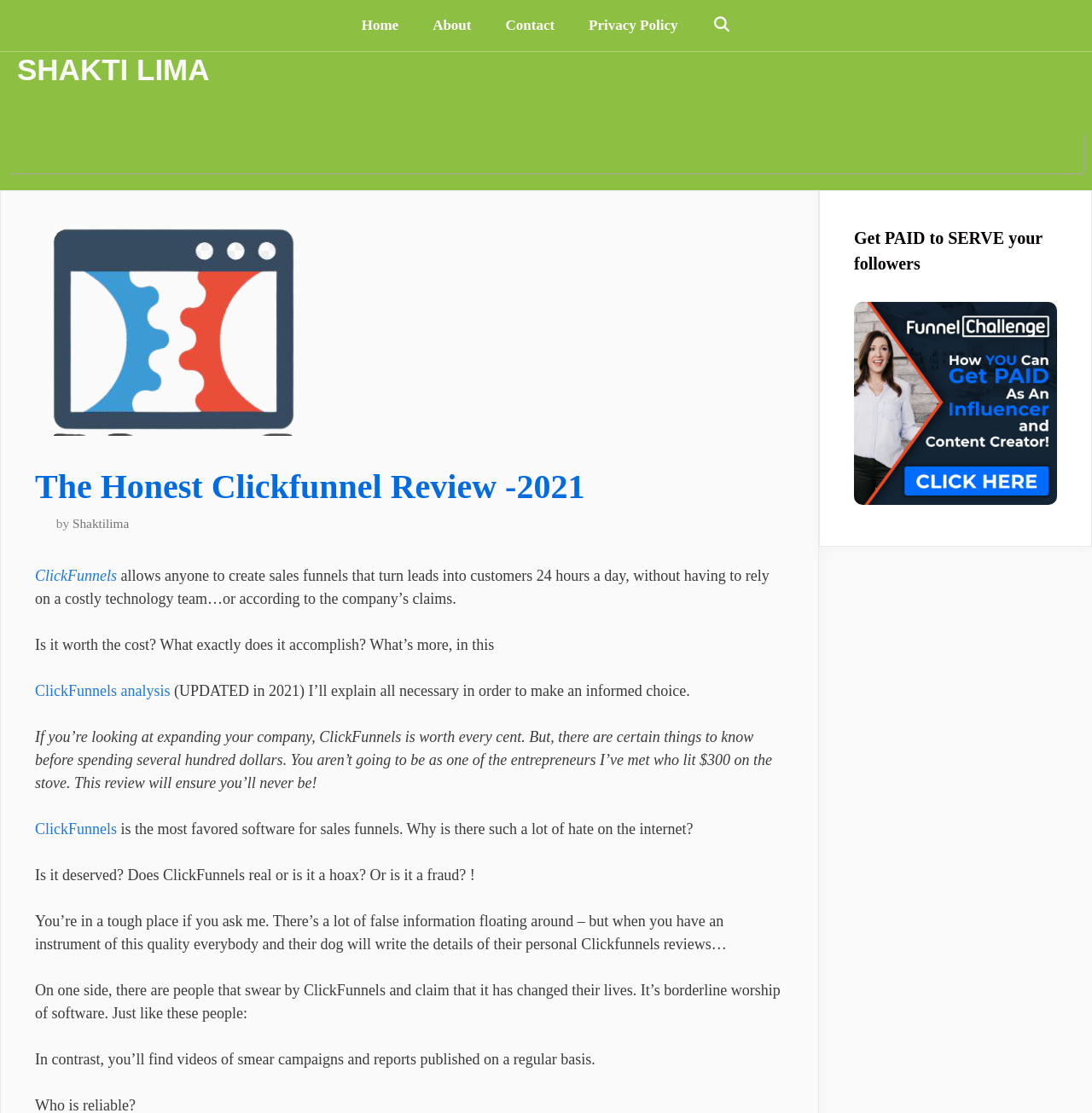Identify the bounding box coordinates necessary to click and complete the given instruction: "Open the Search Bar".

[0.636, 0.0, 0.685, 0.046]